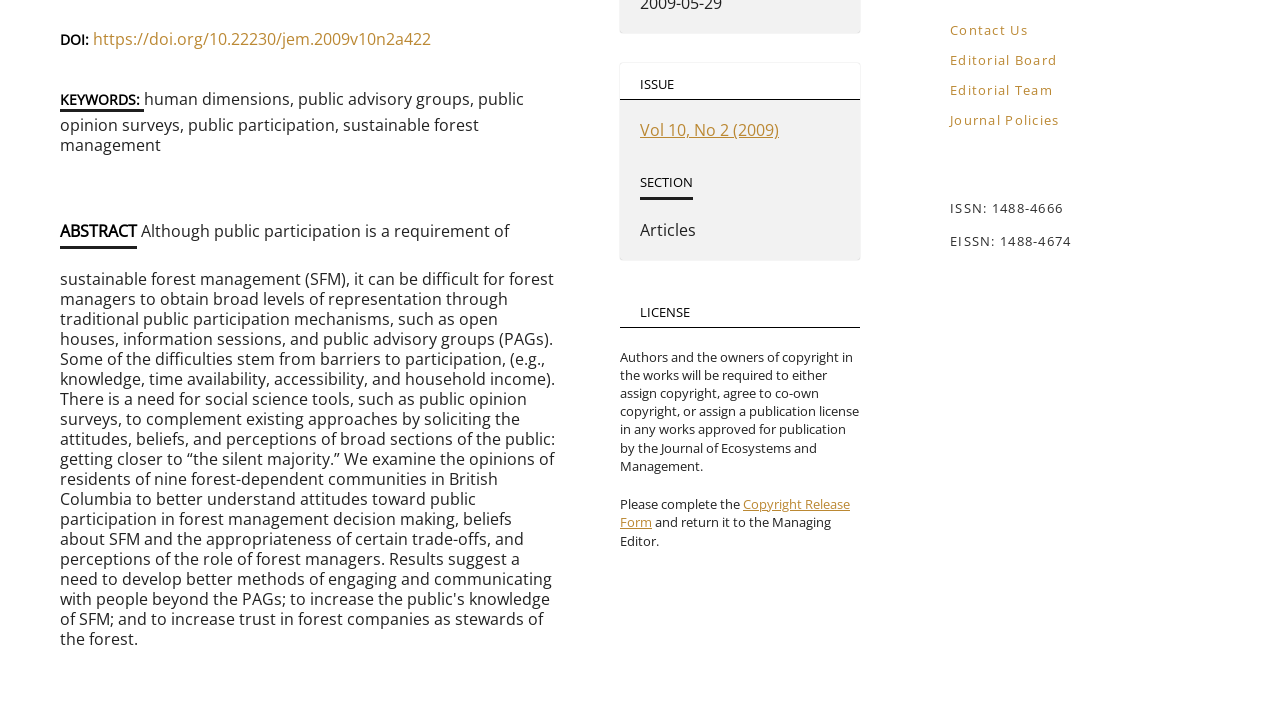From the screenshot, find the bounding box of the UI element matching this description: "Vol 10, No 2 (2009)". Supply the bounding box coordinates in the form [left, top, right, bottom], each a float between 0 and 1.

[0.5, 0.168, 0.609, 0.199]